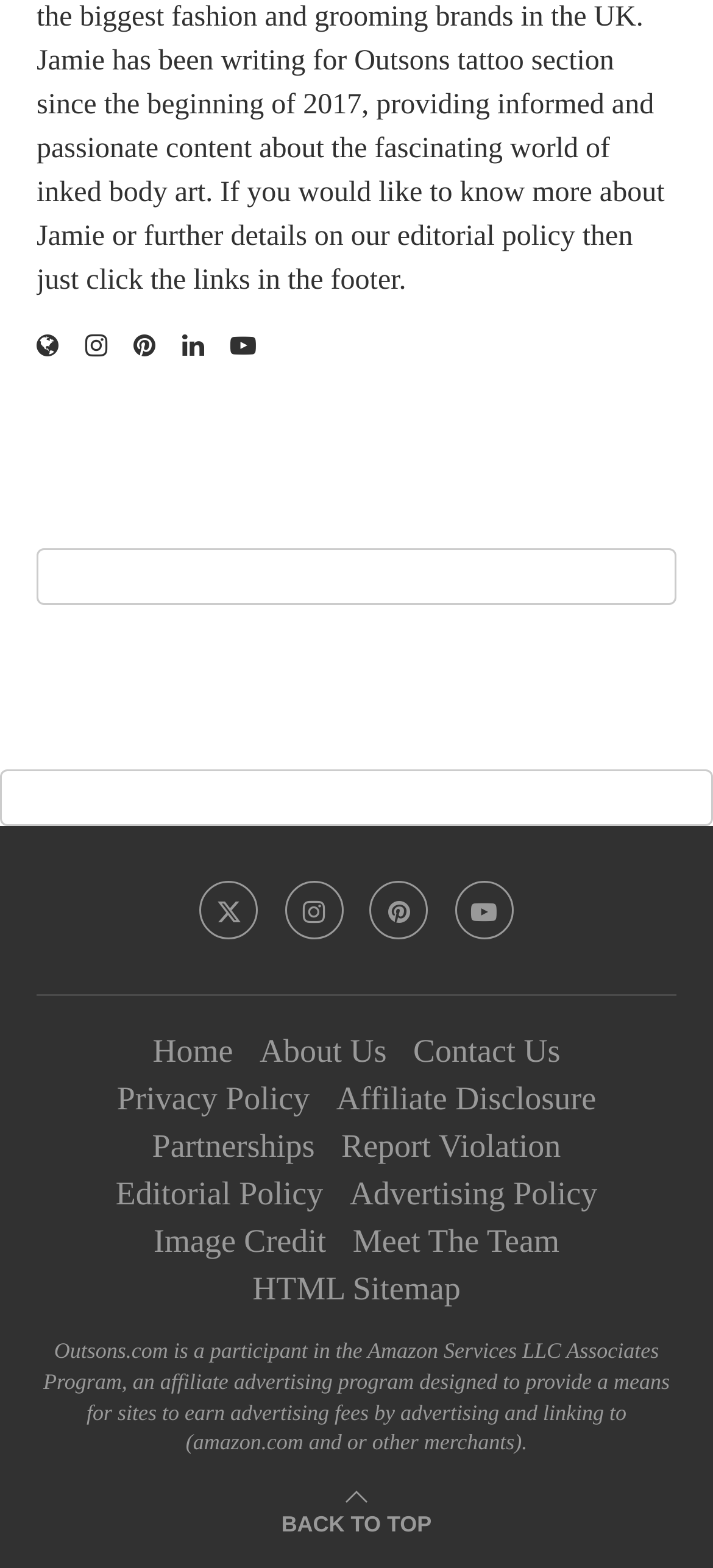Answer this question in one word or a short phrase: What is the website's affiliate program?

Amazon Services LLC Associates Program